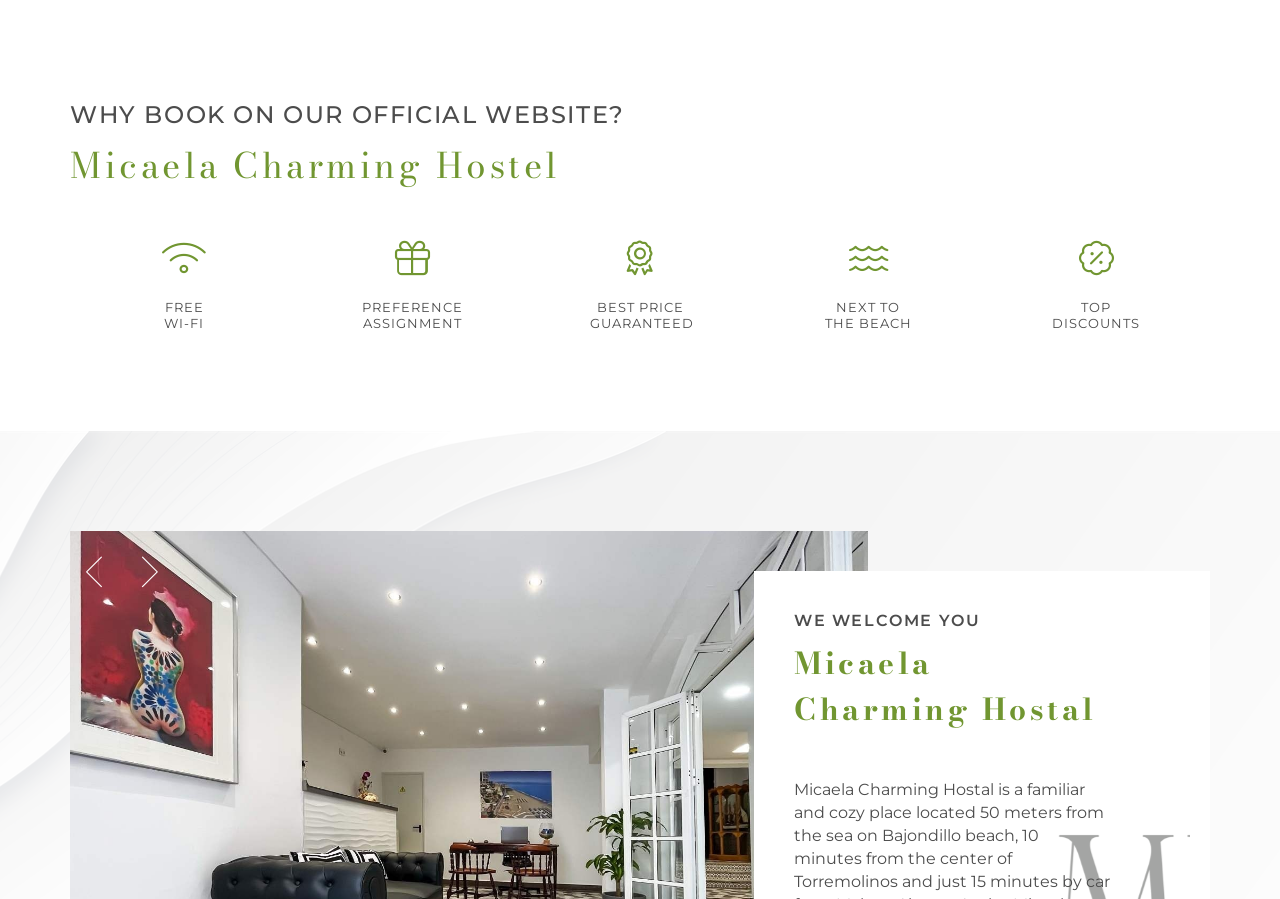Using the given element description, provide the bounding box coordinates (top-left x, top-left y, bottom-right x, bottom-right y) for the corresponding UI element in the screenshot: WashU in the News

None